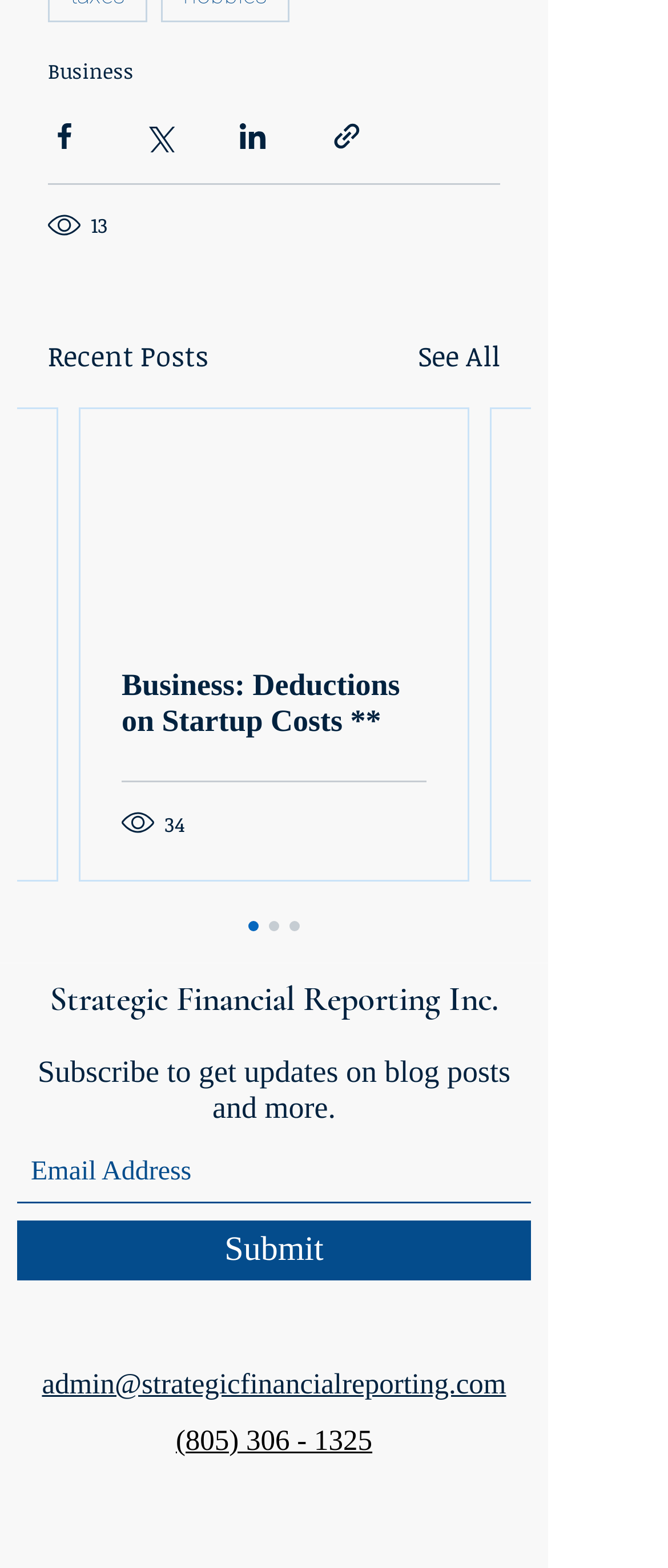Show me the bounding box coordinates of the clickable region to achieve the task as per the instruction: "View recent posts".

[0.072, 0.214, 0.313, 0.24]